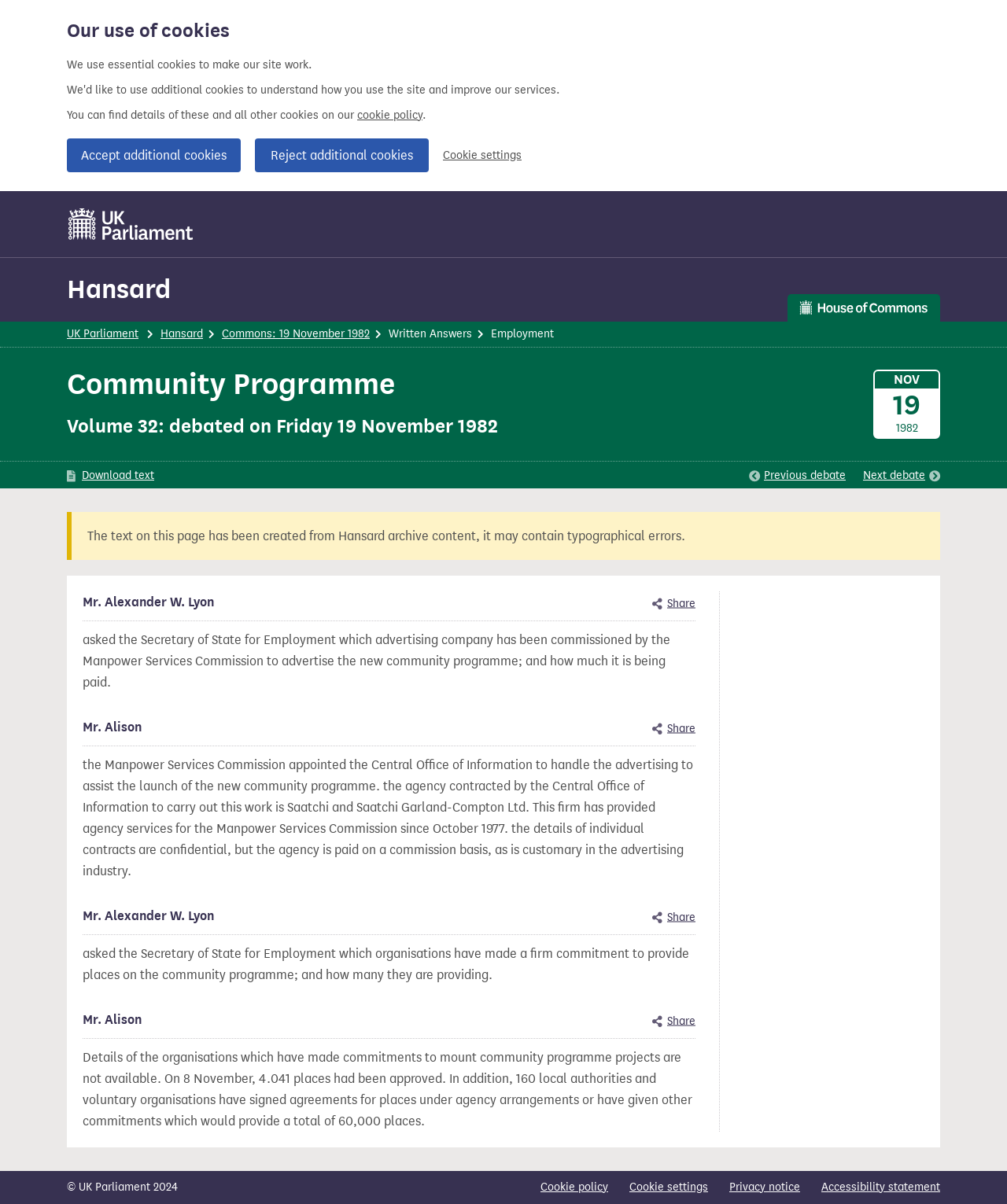Bounding box coordinates are specified in the format (top-left x, top-left y, bottom-right x, bottom-right y). All values are floating point numbers bounded between 0 and 1. Please provide the bounding box coordinate of the region this sentence describes: Share this specific contribution

[0.648, 0.841, 0.691, 0.855]